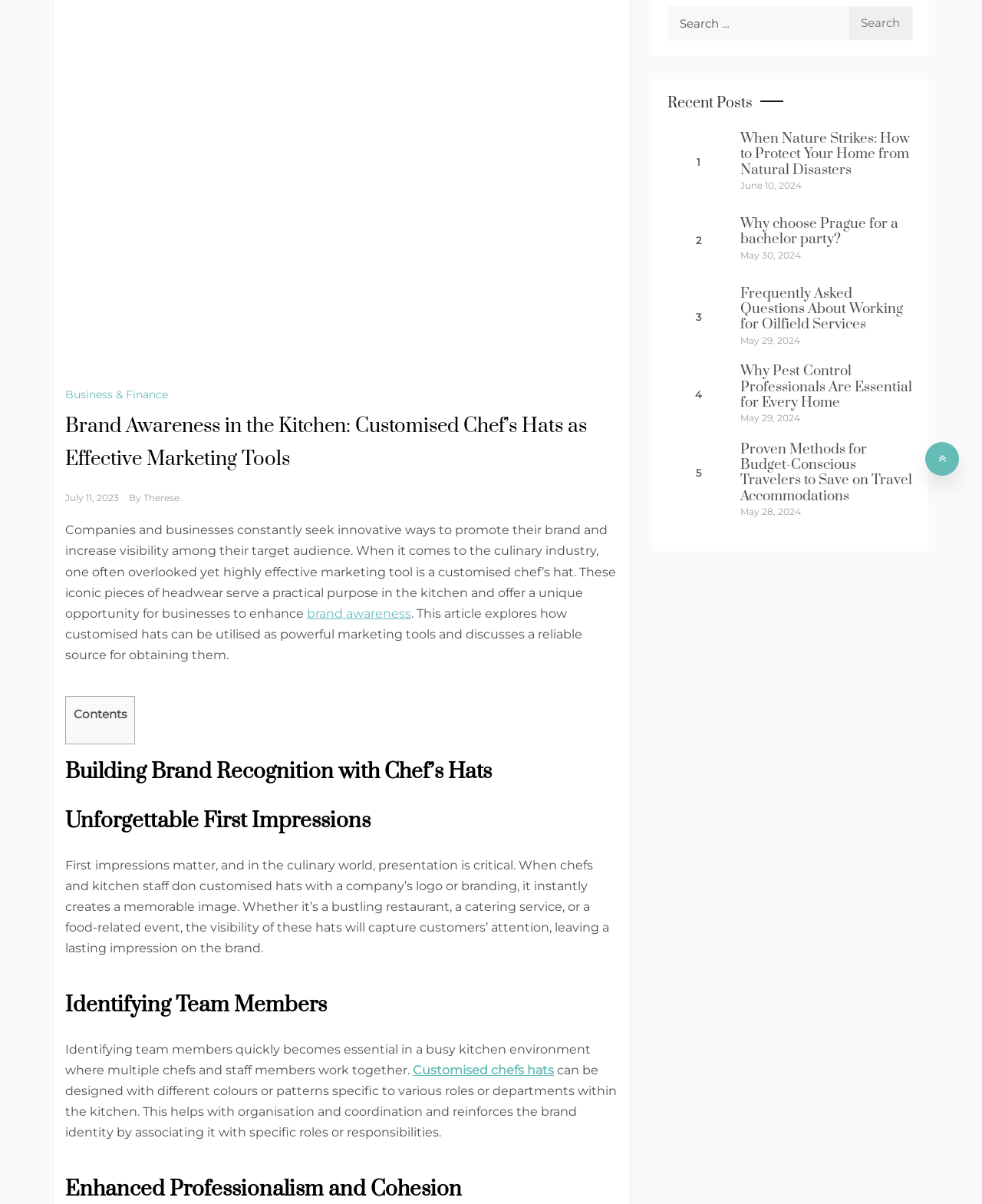Identify the bounding box coordinates for the UI element described by the following text: "July 11, 2023". Provide the coordinates as four float numbers between 0 and 1, in the format [left, top, right, bottom].

[0.066, 0.409, 0.121, 0.418]